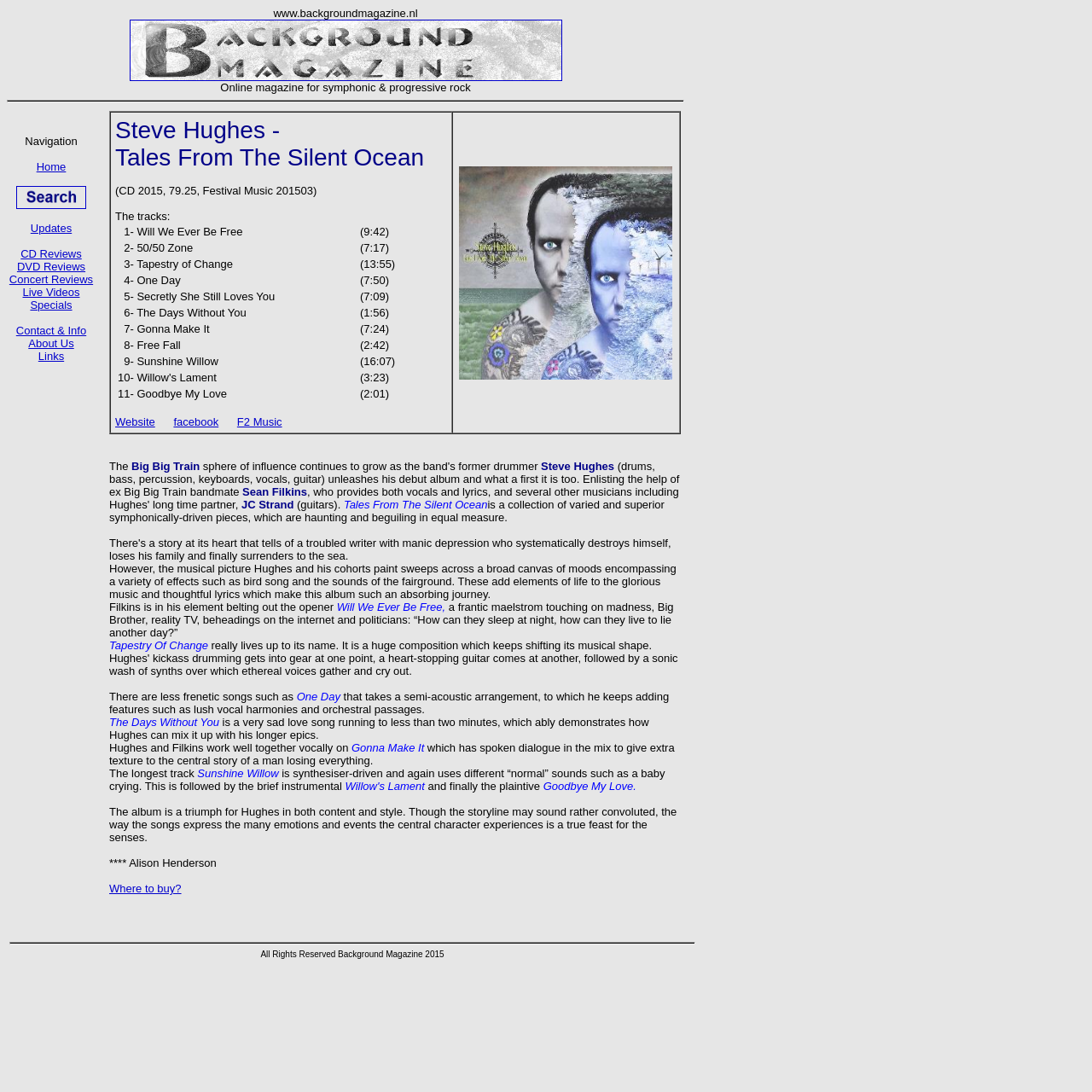Who provides vocals and lyrics for the album?
Answer with a single word or phrase, using the screenshot for reference.

Sean Filkins